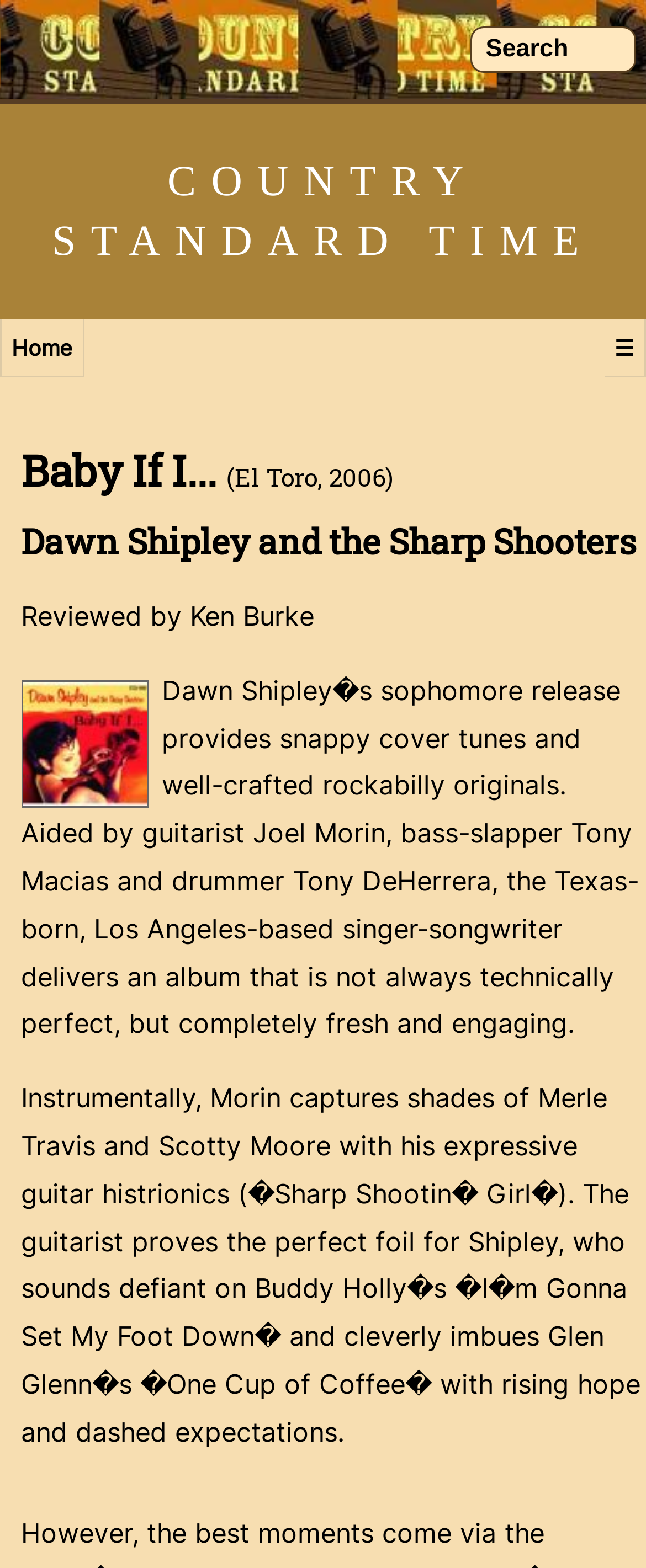Locate the bounding box of the UI element based on this description: "Home". Provide four float numbers between 0 and 1 as [left, top, right, bottom].

[0.0, 0.204, 0.131, 0.241]